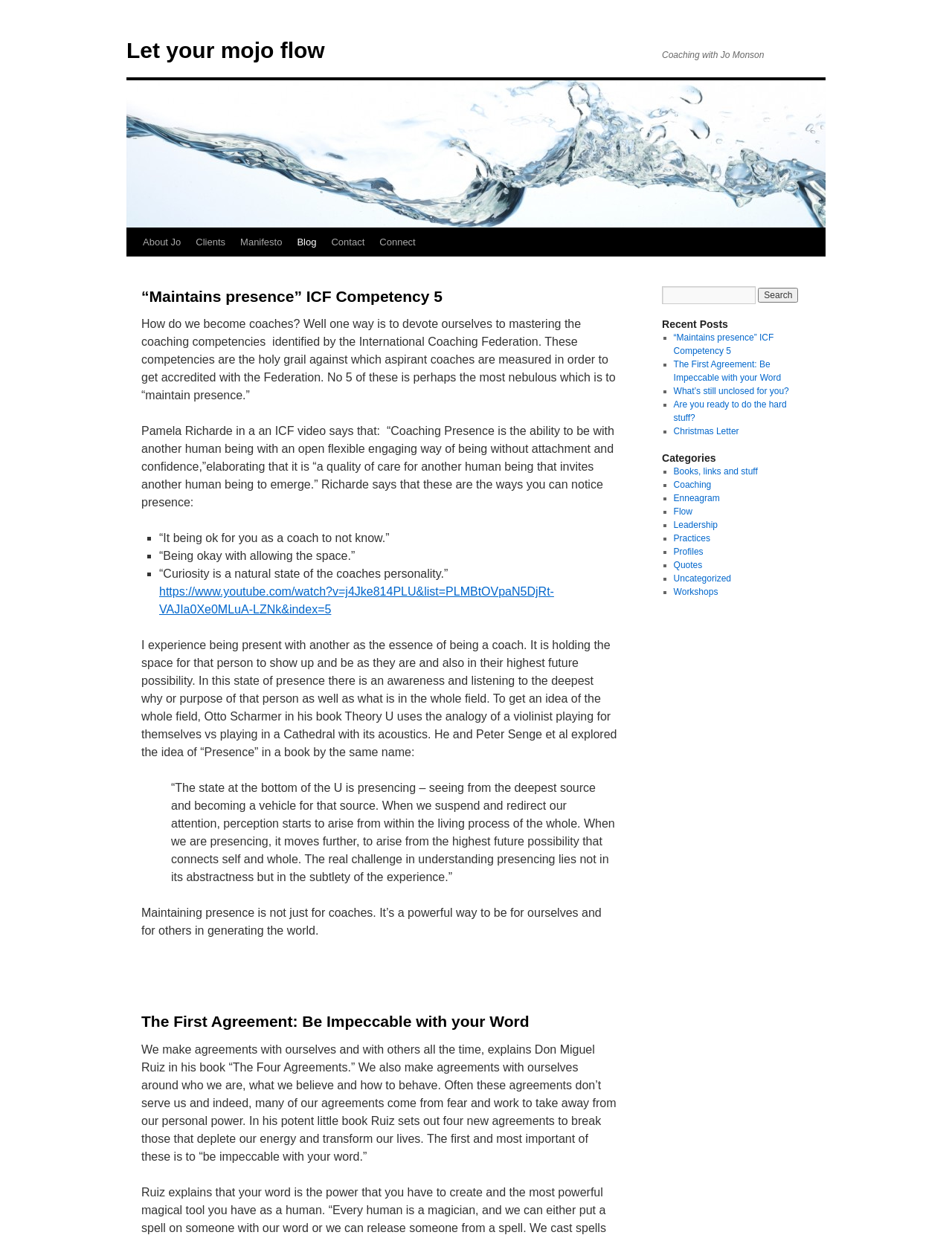Using the provided element description: "Let your mojo flow", determine the bounding box coordinates of the corresponding UI element in the screenshot.

[0.133, 0.031, 0.341, 0.05]